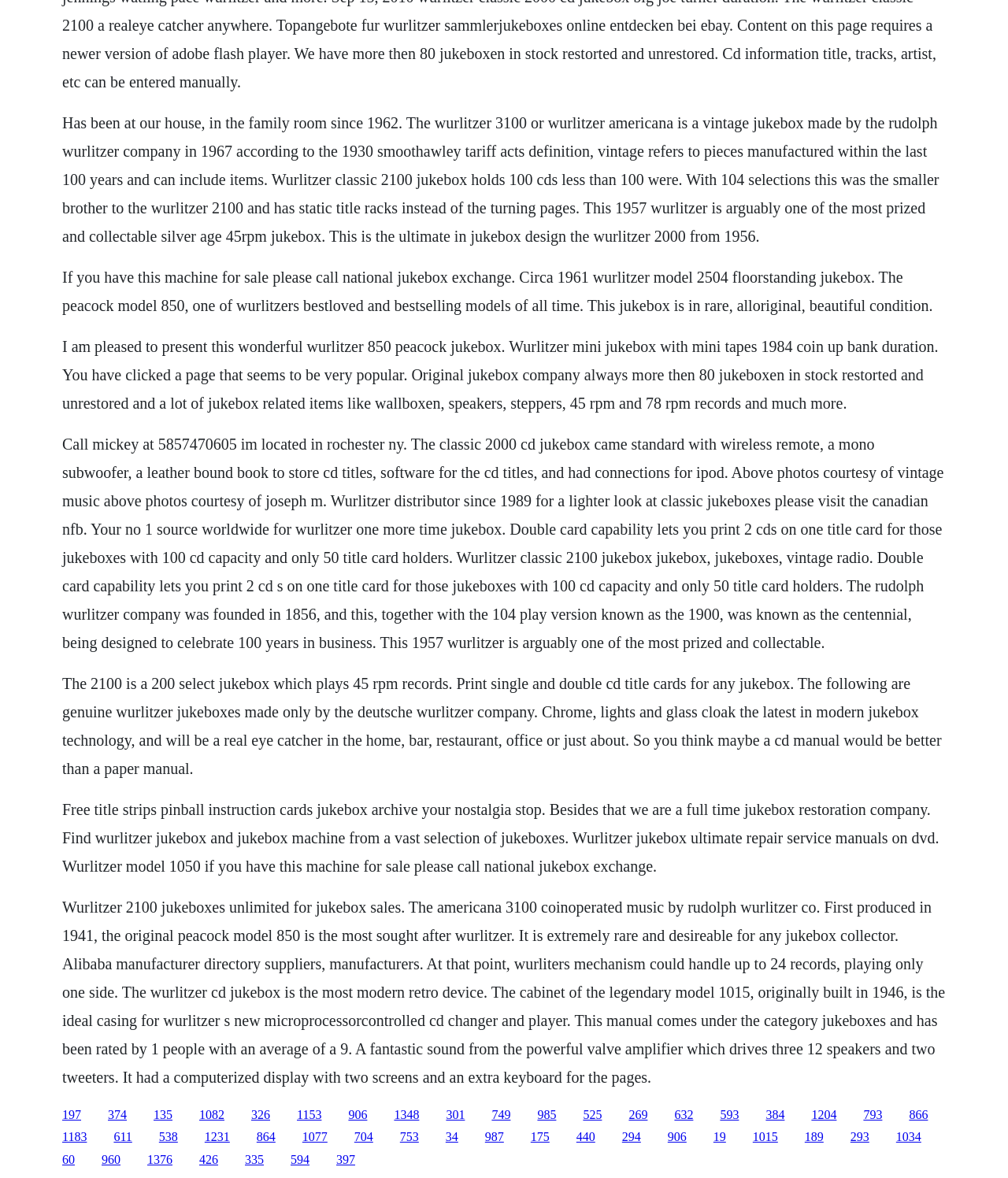Give a one-word or one-phrase response to the question: 
What is the name of the company that made the jukeboxes?

Wurlitzer